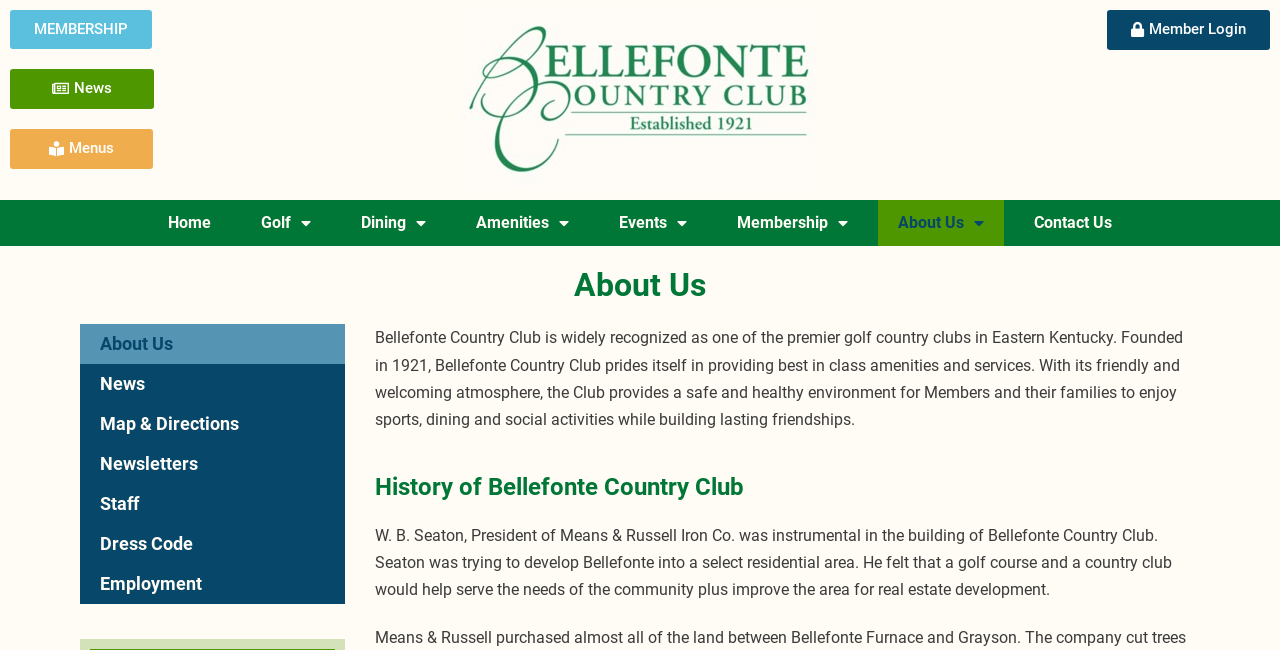Find the bounding box coordinates of the element to click in order to complete the given instruction: "Click on the MEMBERSHIP link."

[0.008, 0.015, 0.119, 0.075]